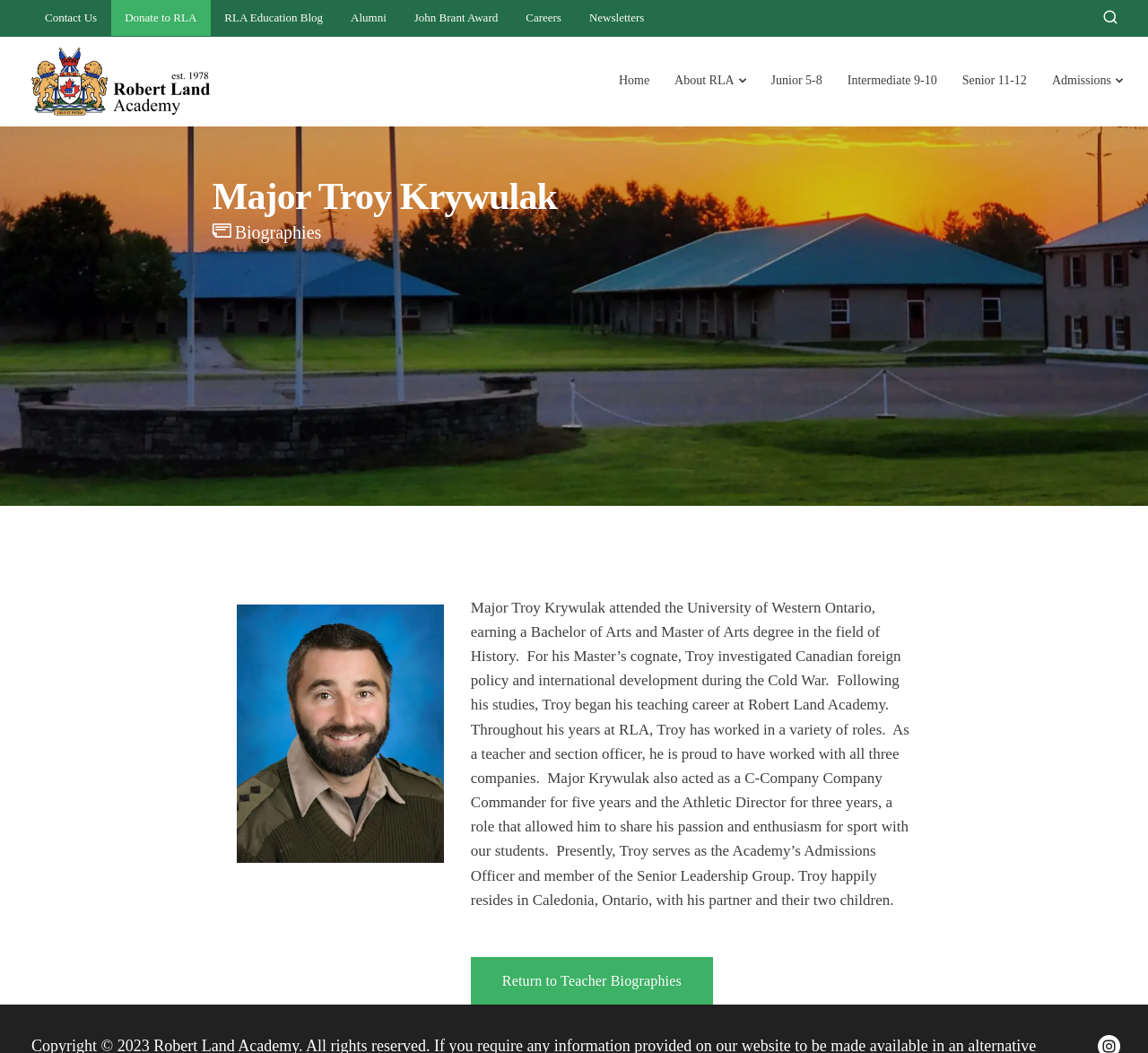Determine the bounding box coordinates for the UI element with the following description: "Biographies". The coordinates should be four float numbers between 0 and 1, represented as [left, top, right, bottom].

[0.204, 0.214, 0.28, 0.227]